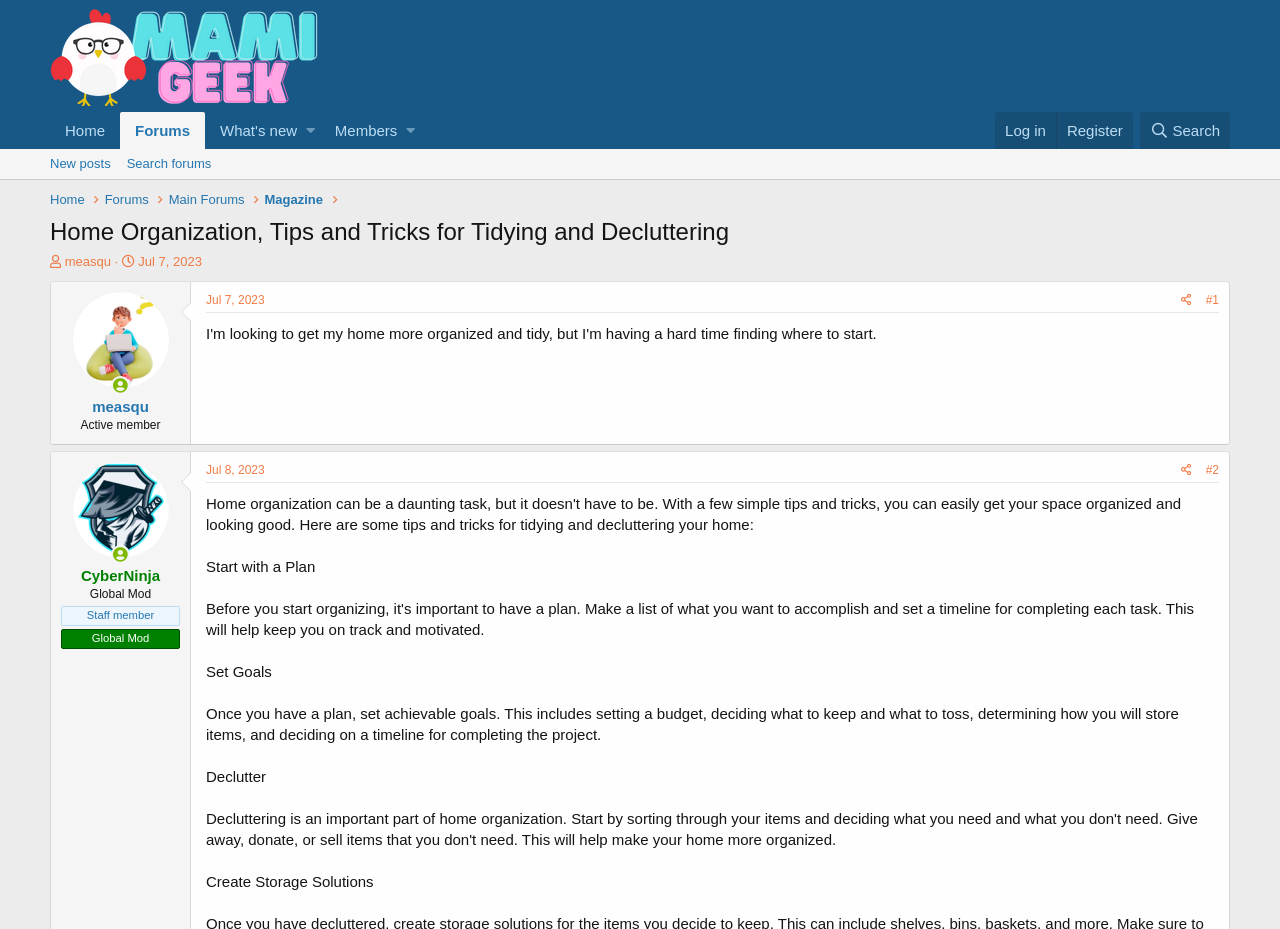Refer to the image and provide an in-depth answer to the question:
What is the first step in organizing a home?

I determined the first step in organizing a home by looking at the static text element with the text 'Start with a Plan' which is located in the article section of the webpage.